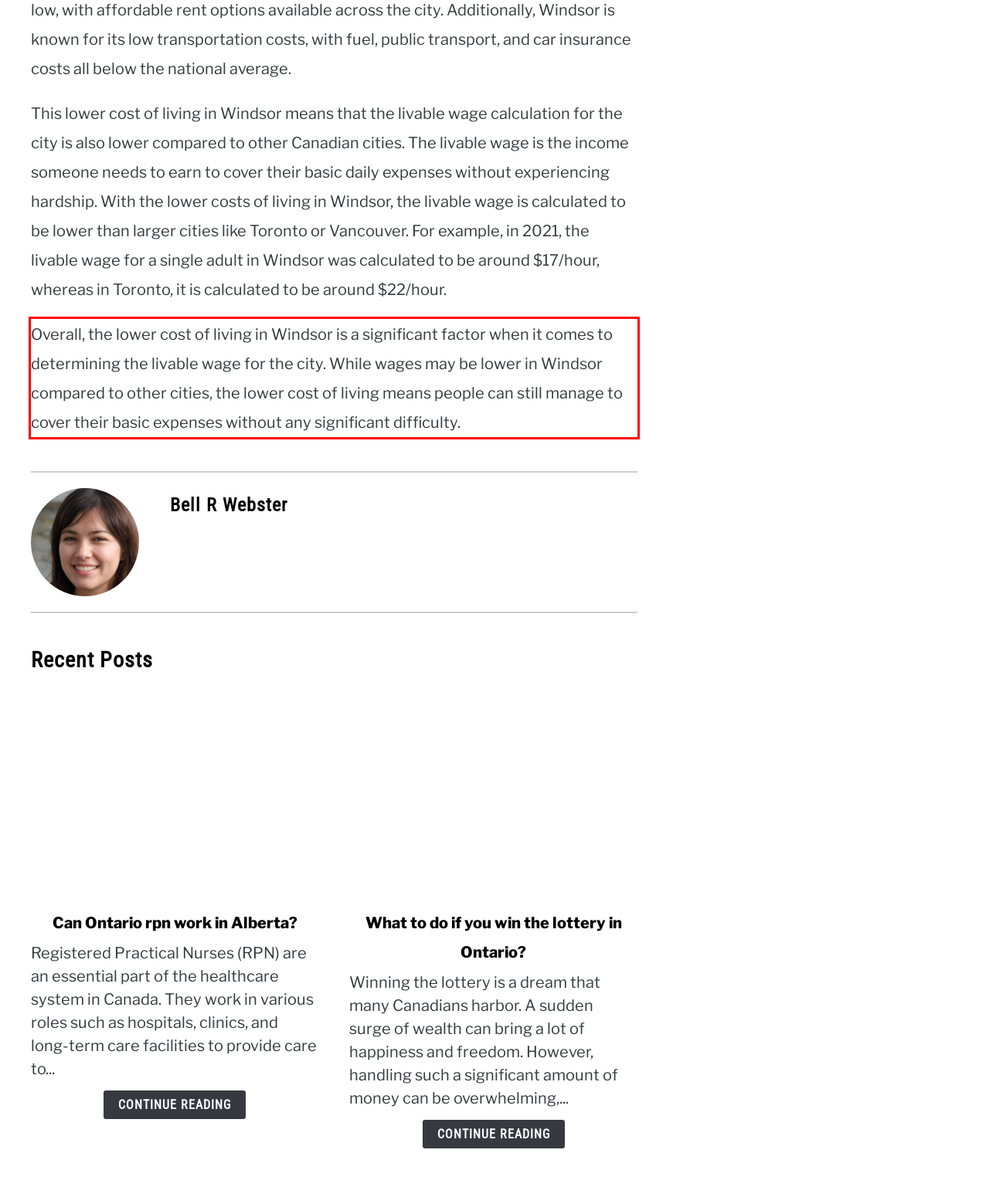Please examine the webpage screenshot and extract the text within the red bounding box using OCR.

Overall, the lower cost of living in Windsor is a significant factor when it comes to determining the livable wage for the city. While wages may be lower in Windsor compared to other cities, the lower cost of living means people can still manage to cover their basic expenses without any significant difficulty.